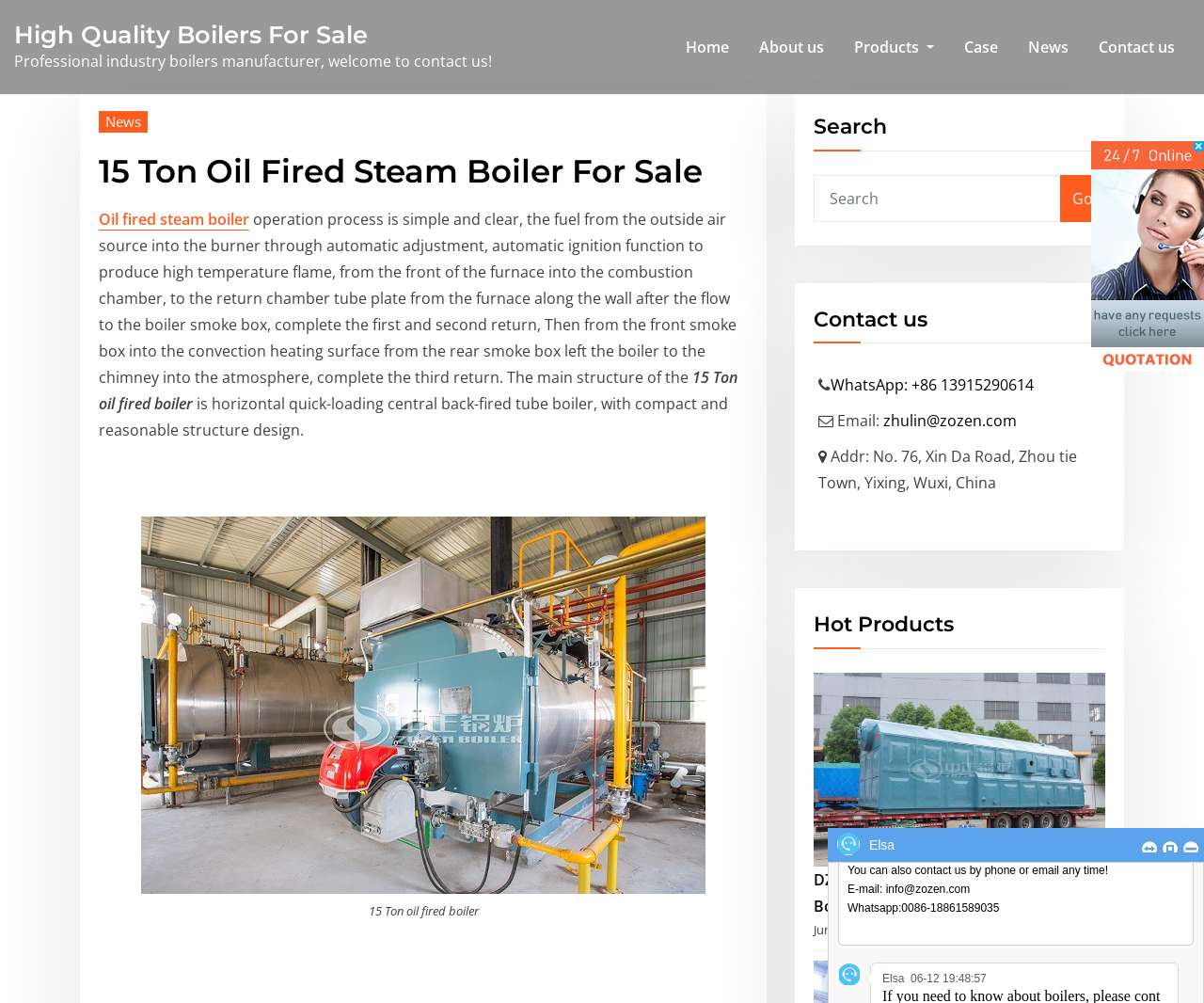Please determine the bounding box coordinates for the UI element described here. Use the format (top-left x, top-left y, bottom-right x, bottom-right y) with values bounded between 0 and 1: About us

[0.618, 0.0, 0.697, 0.093]